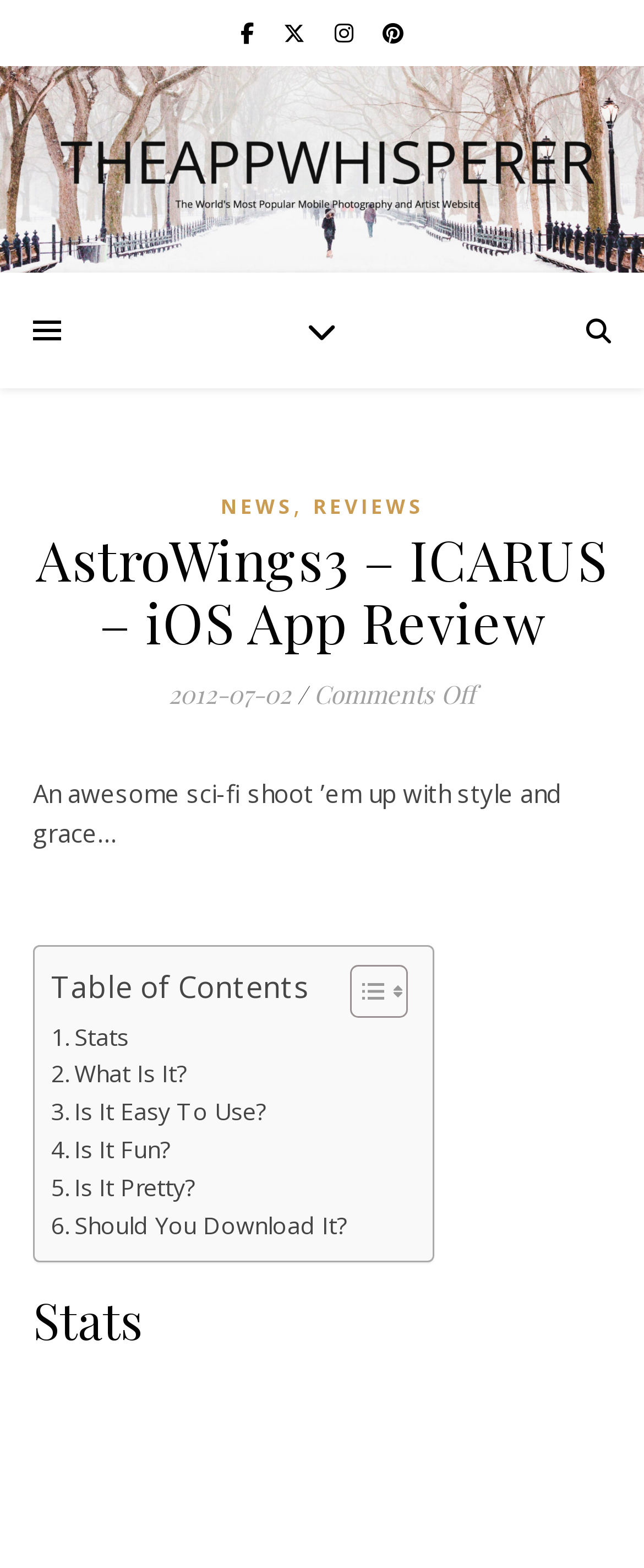Please give a one-word or short phrase response to the following question: 
How many sections are present in the app review?

6